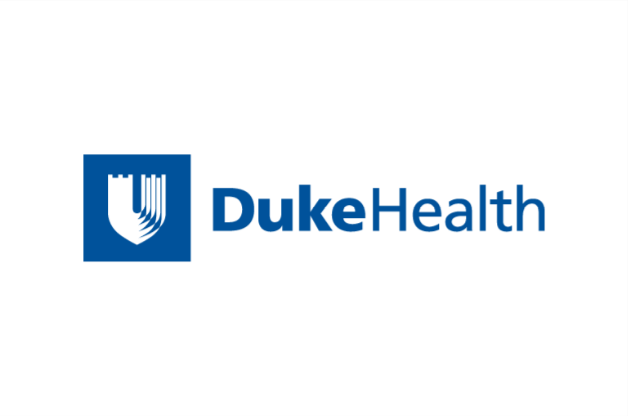What is the mission of Duke Health?
Give a thorough and detailed response to the question.

The clean and professional design of the logo encapsulates the organization's mission to enhance health and wellbeing through innovative medical care and research, as mentioned in the caption.